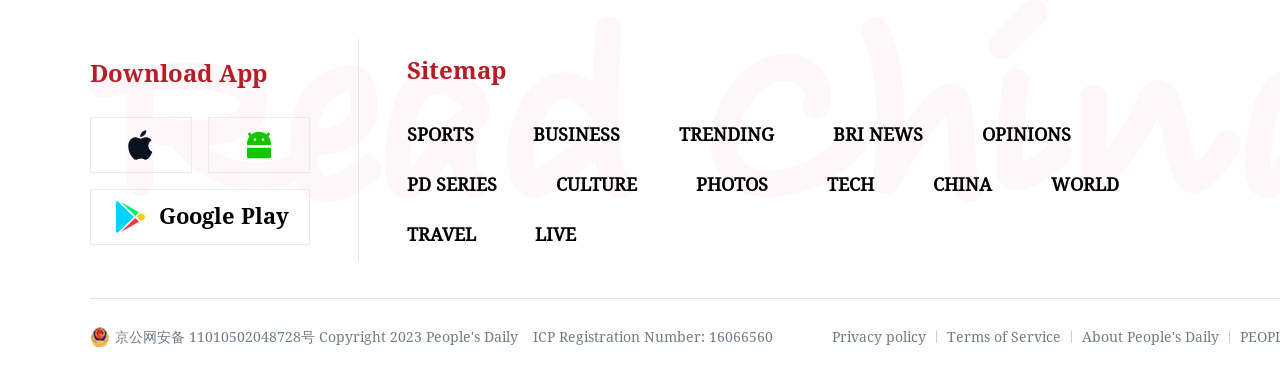Please find the bounding box for the UI element described by: "Back to Articles".

None